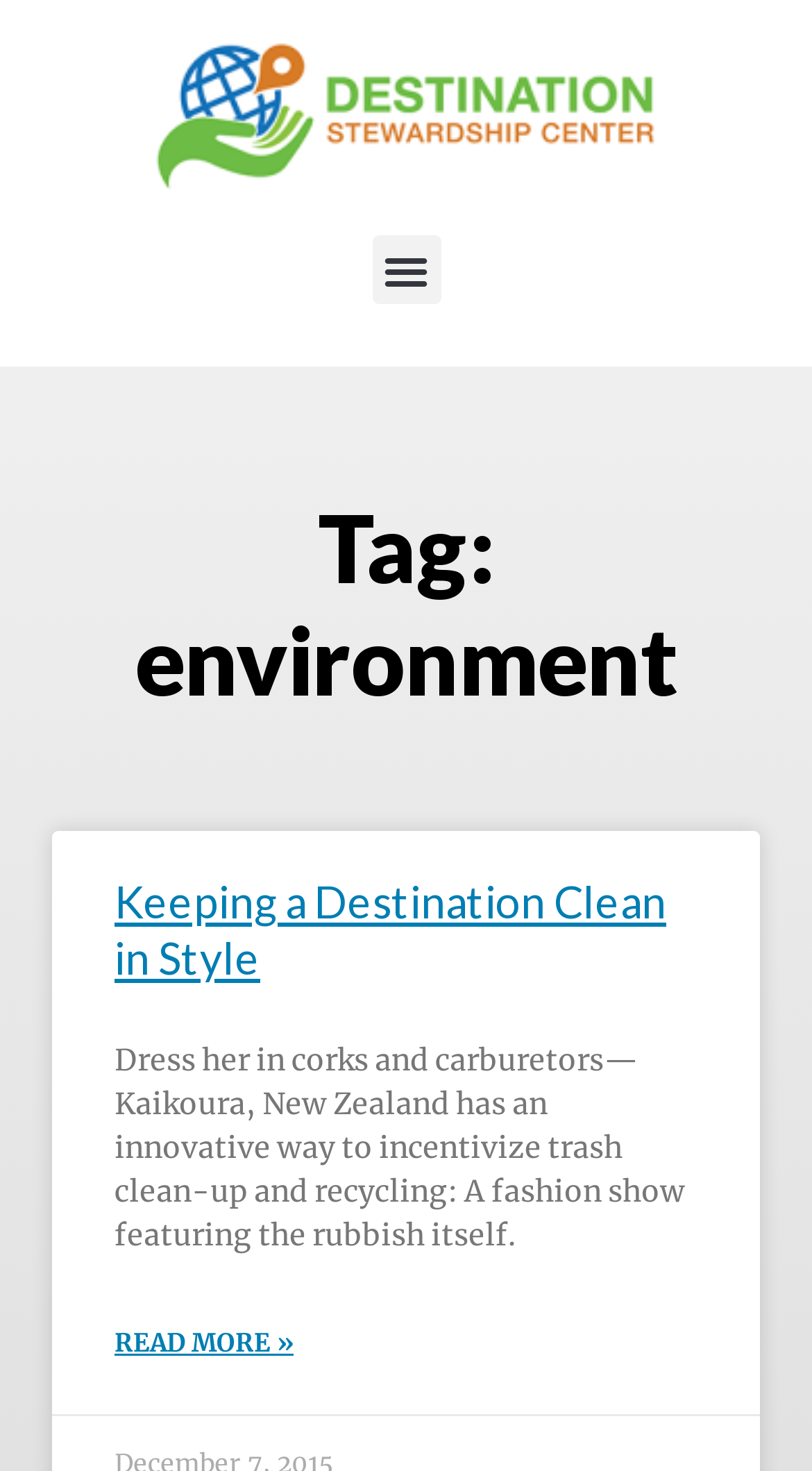What is the title of the first article?
Based on the image, provide your answer in one word or phrase.

Keeping a Destination Clean in Style